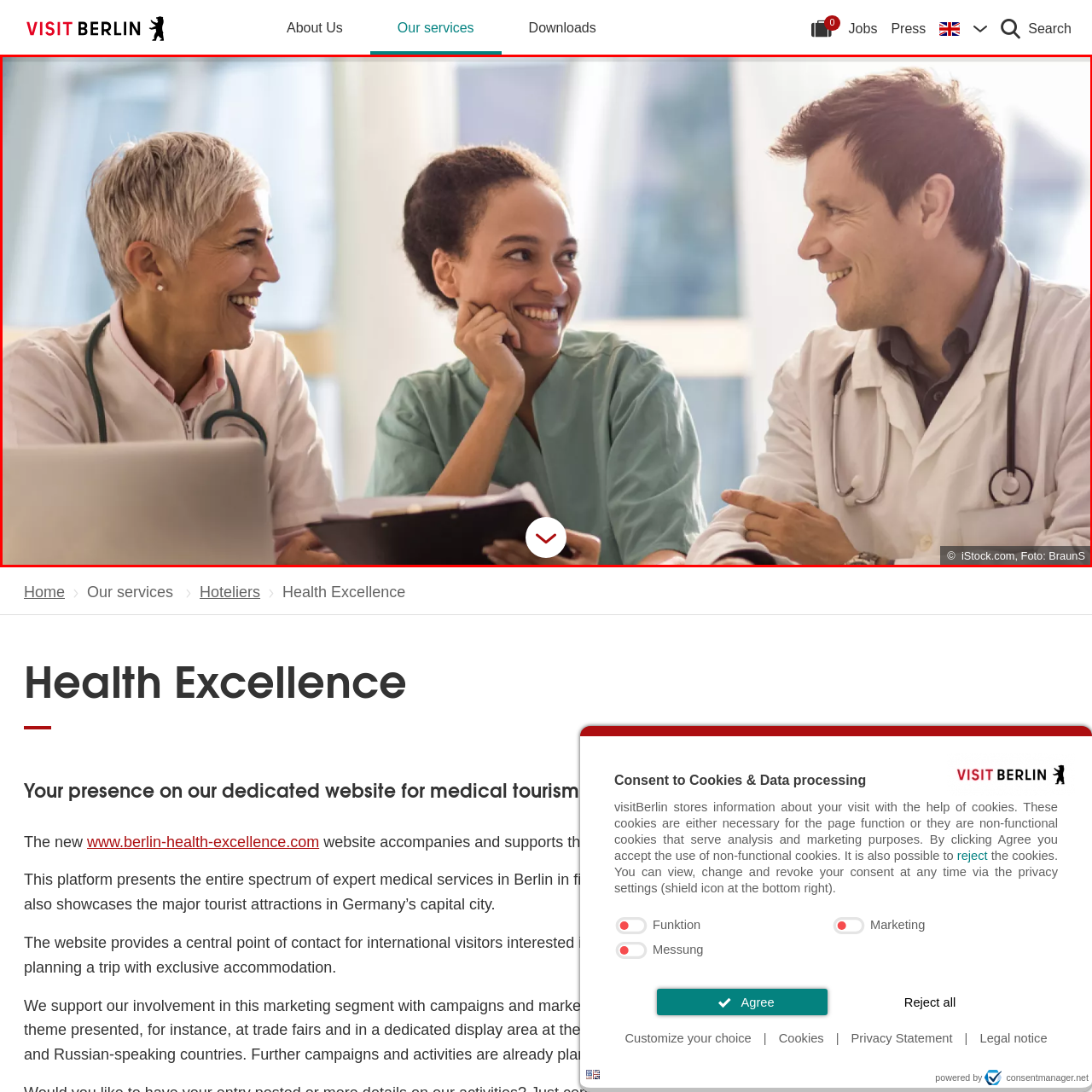What is the woman in the center wearing?
Focus on the visual details within the red bounding box and provide an in-depth answer based on your observations.

According to the caption, the young woman in the center is wearing 'medical scrubs', which suggests that she is dressed in casual, comfortable clothing suitable for a medical professional.